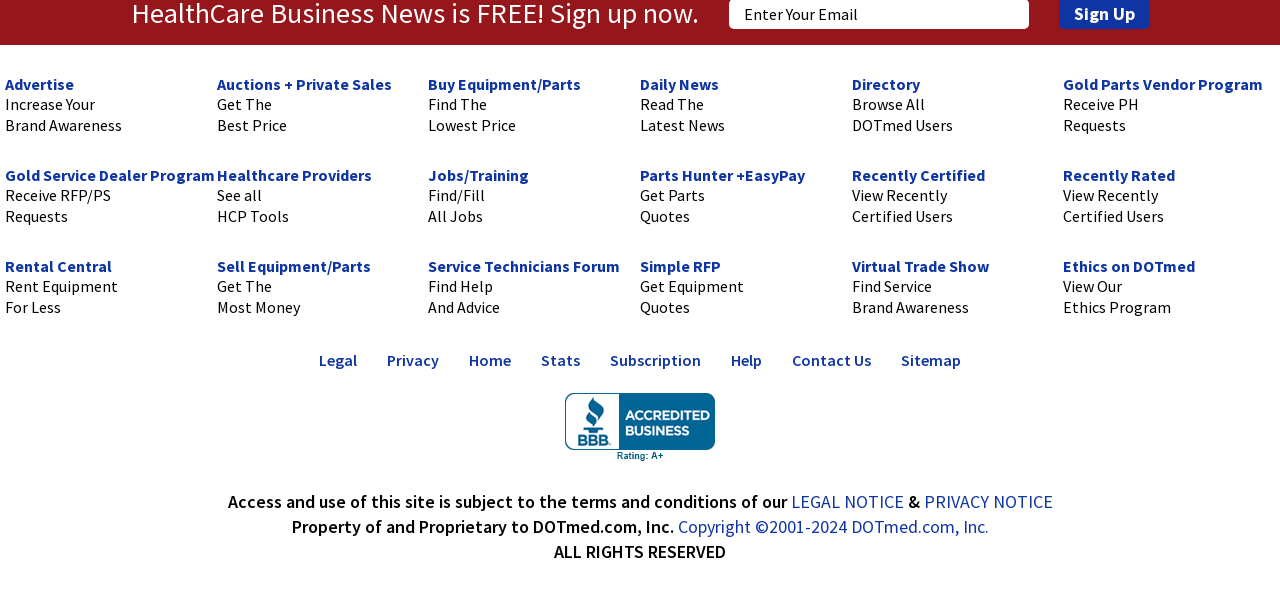Find the bounding box coordinates of the element I should click to carry out the following instruction: "Rent Equipment For Less".

[0.004, 0.45, 0.092, 0.516]